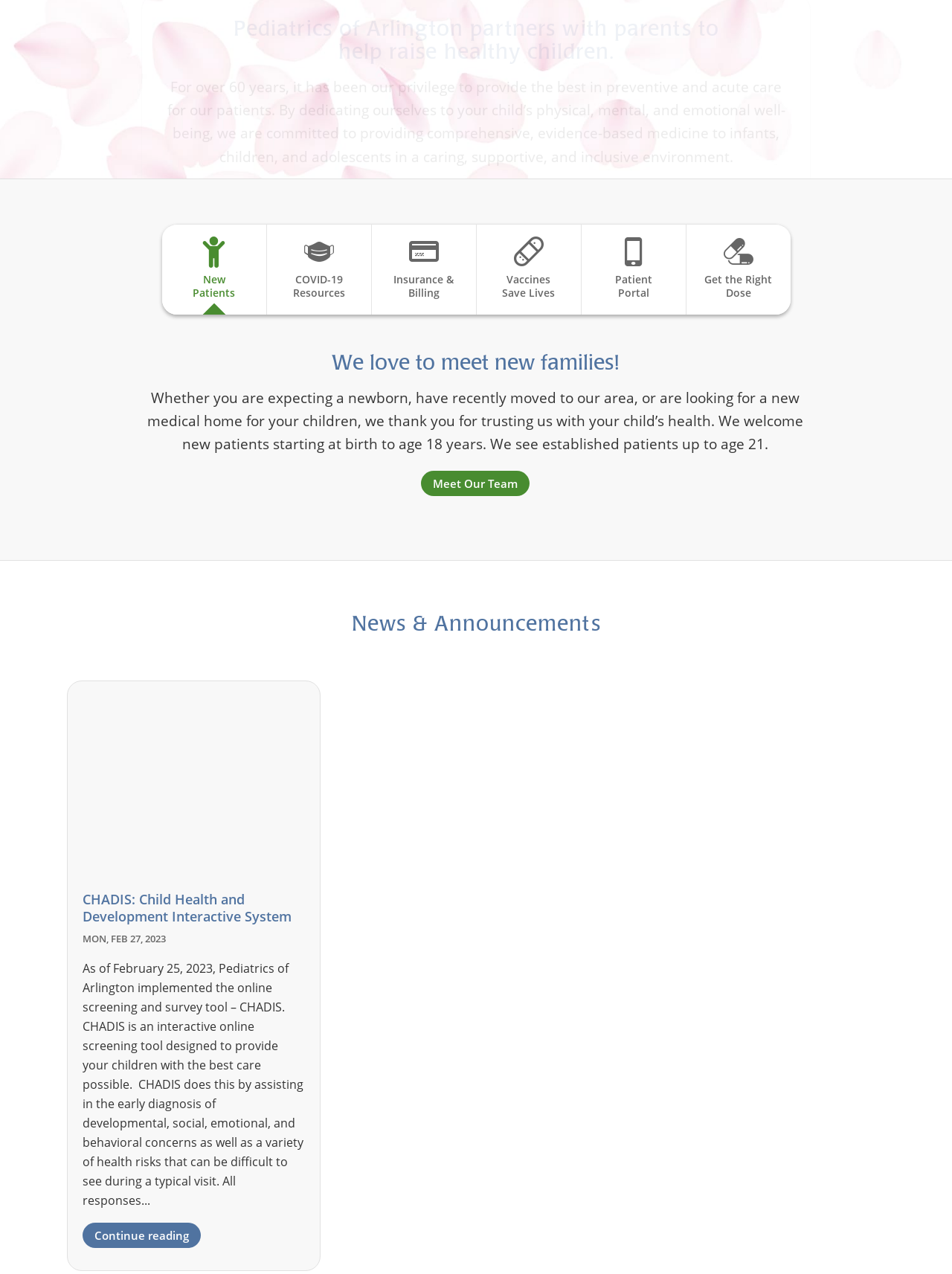Show the bounding box coordinates for the element that needs to be clicked to execute the following instruction: "Meet the team". Provide the coordinates in the form of four float numbers between 0 and 1, i.e., [left, top, right, bottom].

[0.442, 0.369, 0.556, 0.389]